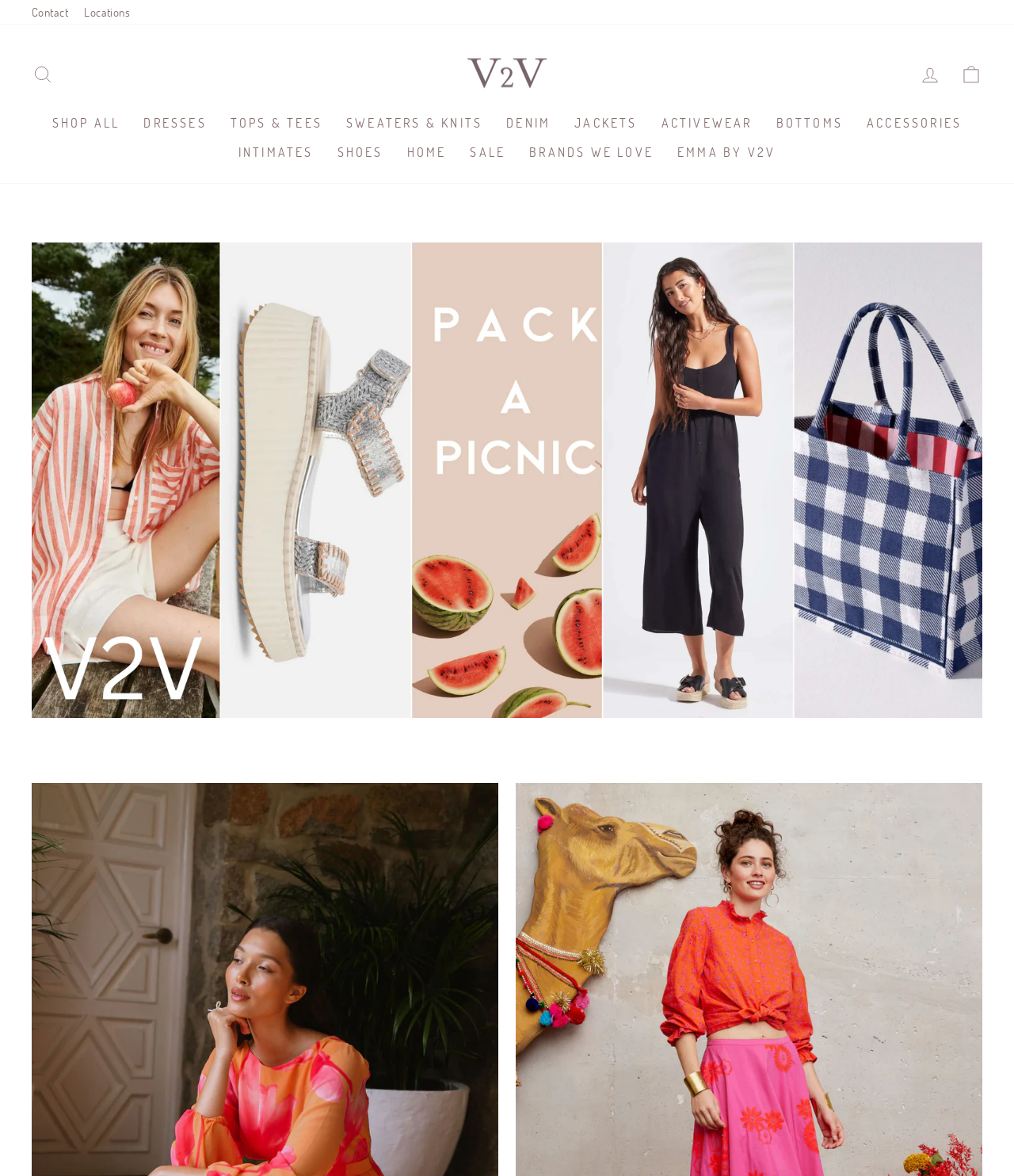Please identify the coordinates of the bounding box that should be clicked to fulfill this instruction: "view shopping cart".

[0.938, 0.049, 0.978, 0.078]